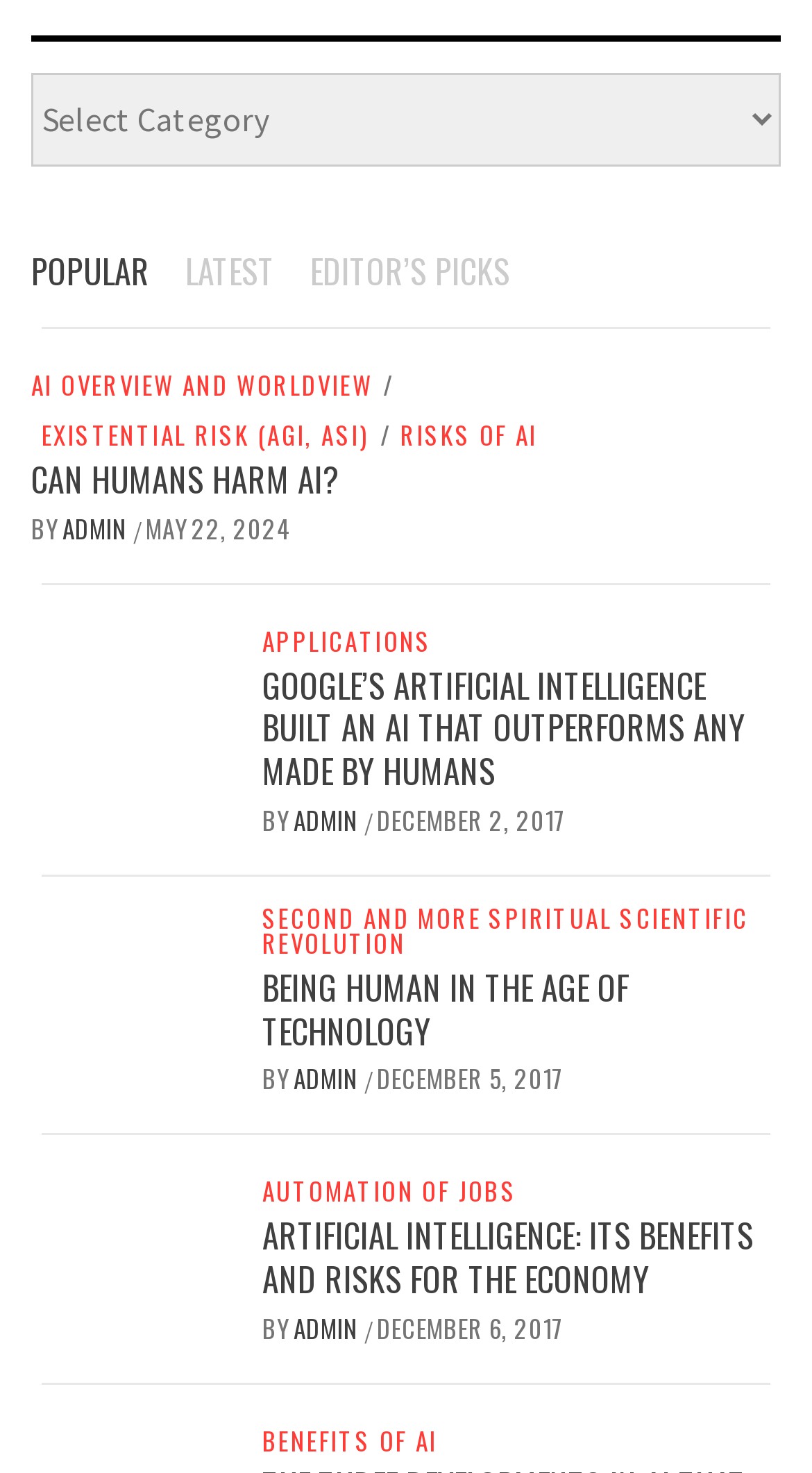Highlight the bounding box coordinates of the element that should be clicked to carry out the following instruction: "Read 'GOOGLE’S ARTIFICIAL INTELLIGENCE BUILT AN AI THAT OUTPERFORMS ANY MADE BY HUMANS' article". The coordinates must be given as four float numbers ranging from 0 to 1, i.e., [left, top, right, bottom].

[0.323, 0.447, 0.918, 0.54]